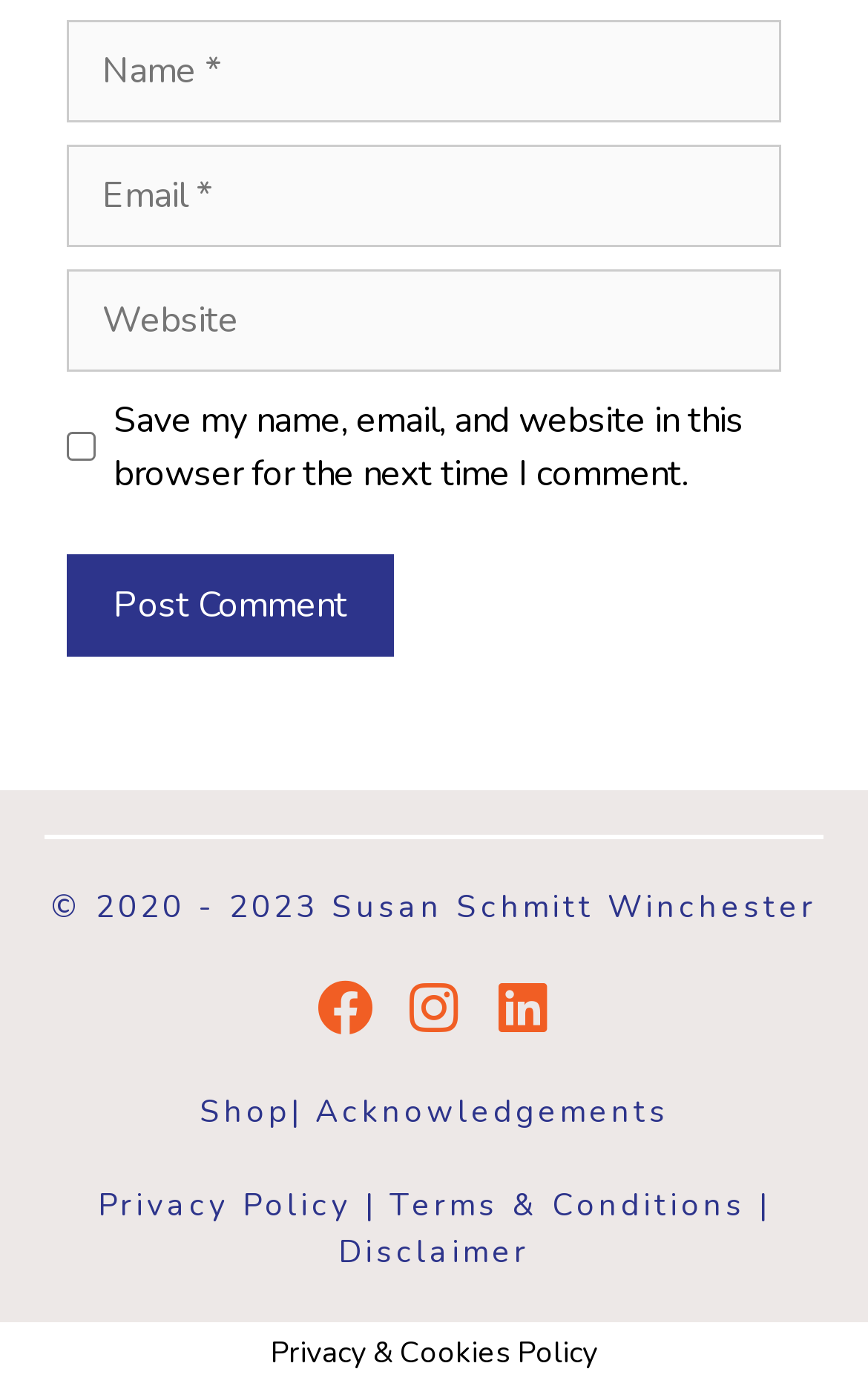Kindly respond to the following question with a single word or a brief phrase: 
Is the 'Save my name, email, and website in this browser for the next time I comment' checkbox checked?

No